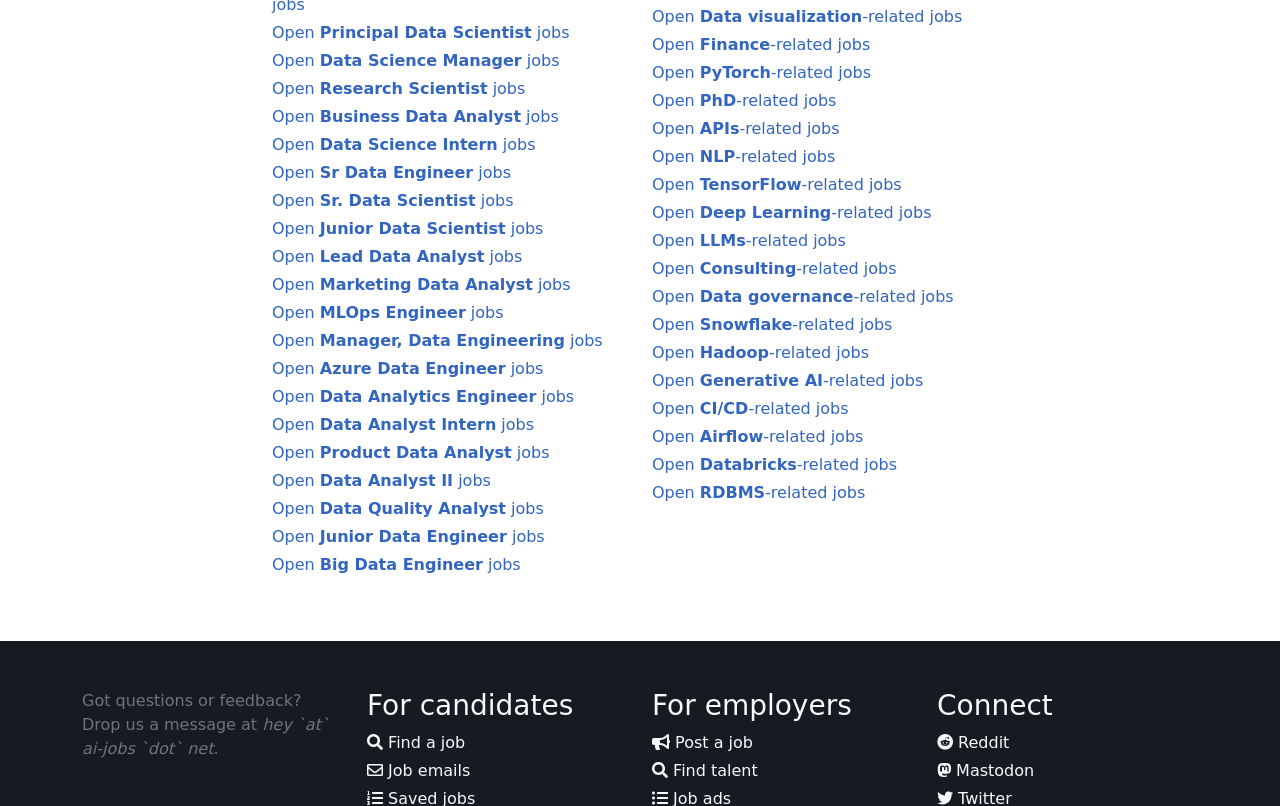Answer with a single word or phrase: 
What is the contact information provided on this webpage?

Email address